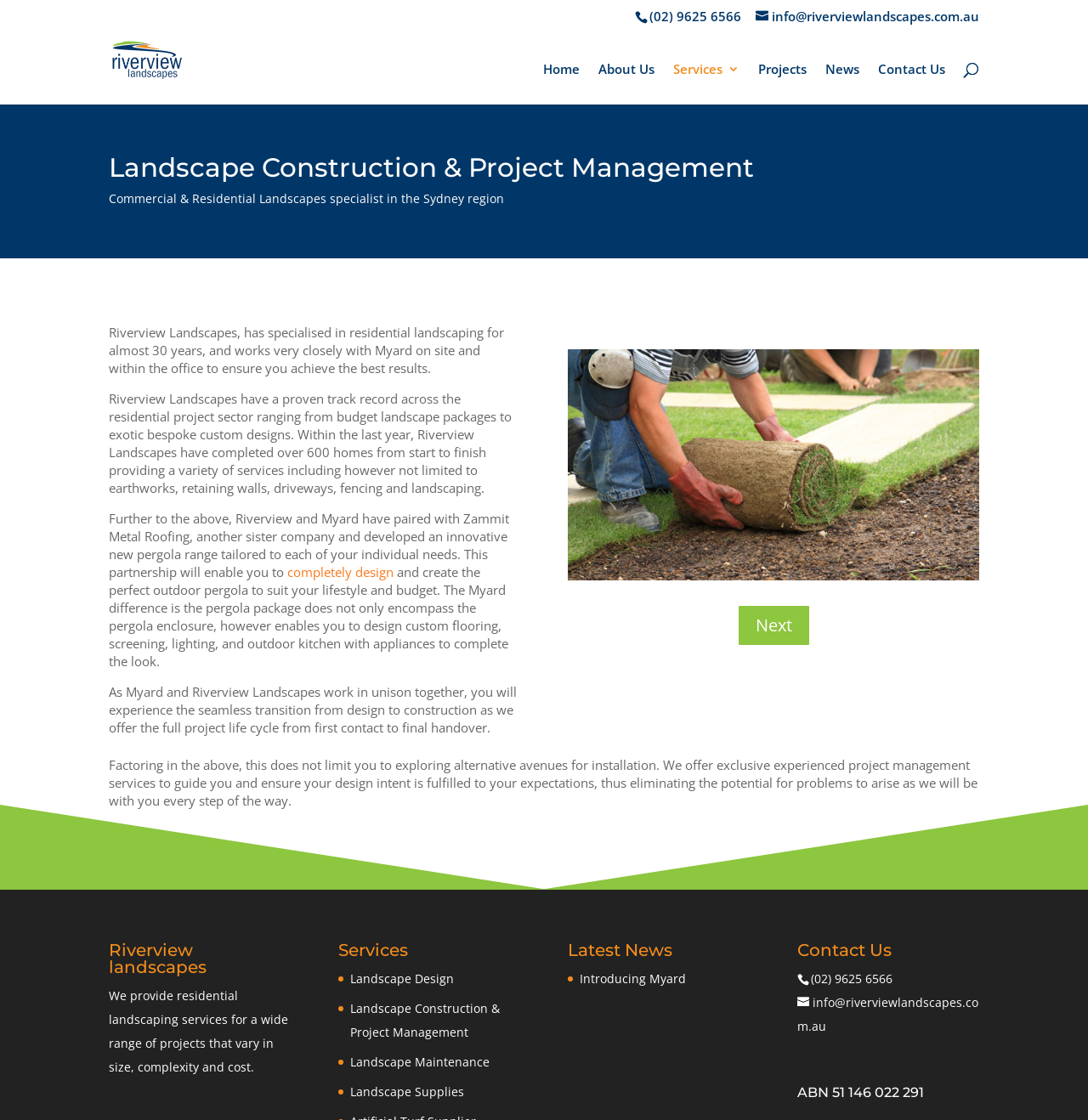Answer this question using a single word or a brief phrase:
What is the name of the sister company of Riverview Landscapes?

Myard